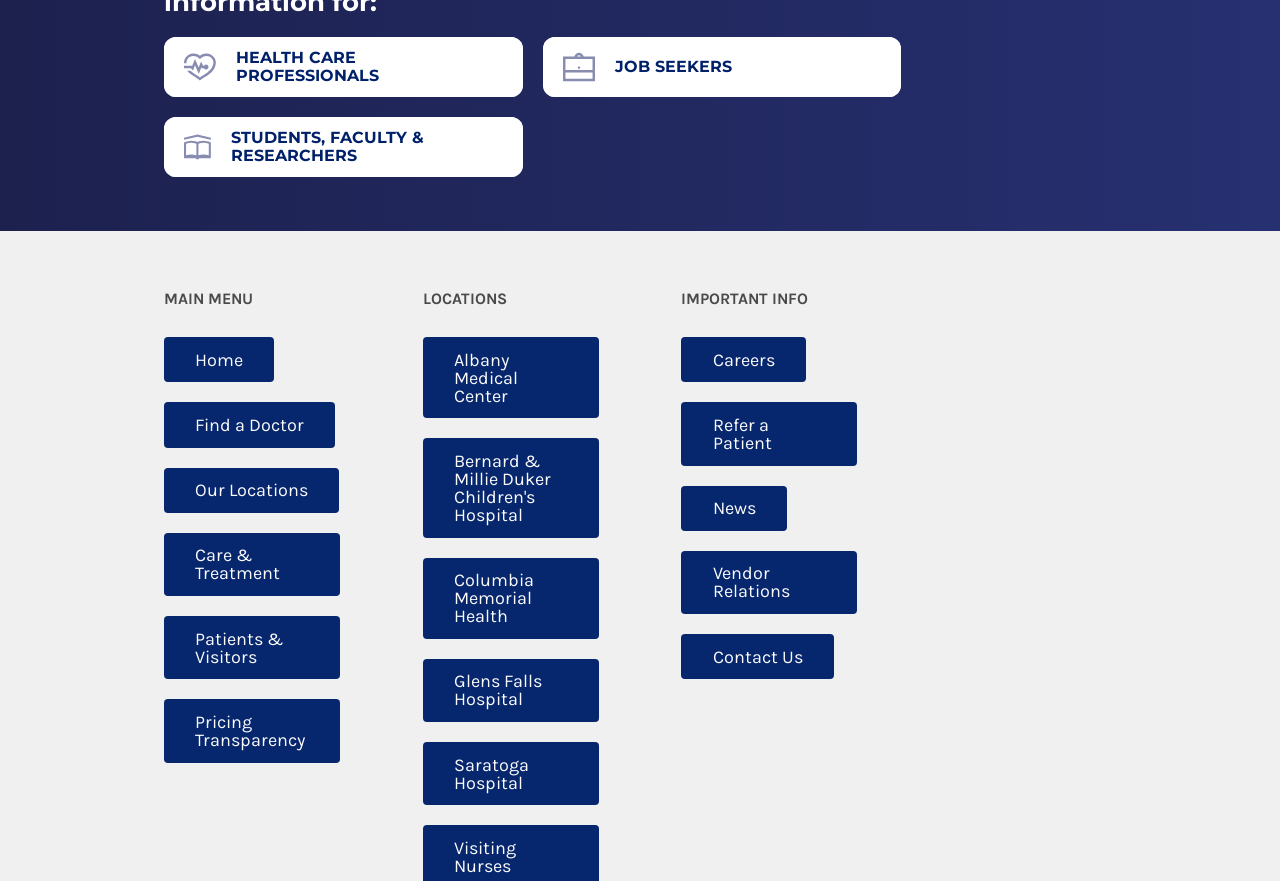Please identify the coordinates of the bounding box that should be clicked to fulfill this instruction: "Click on Home".

[0.128, 0.292, 0.166, 0.312]